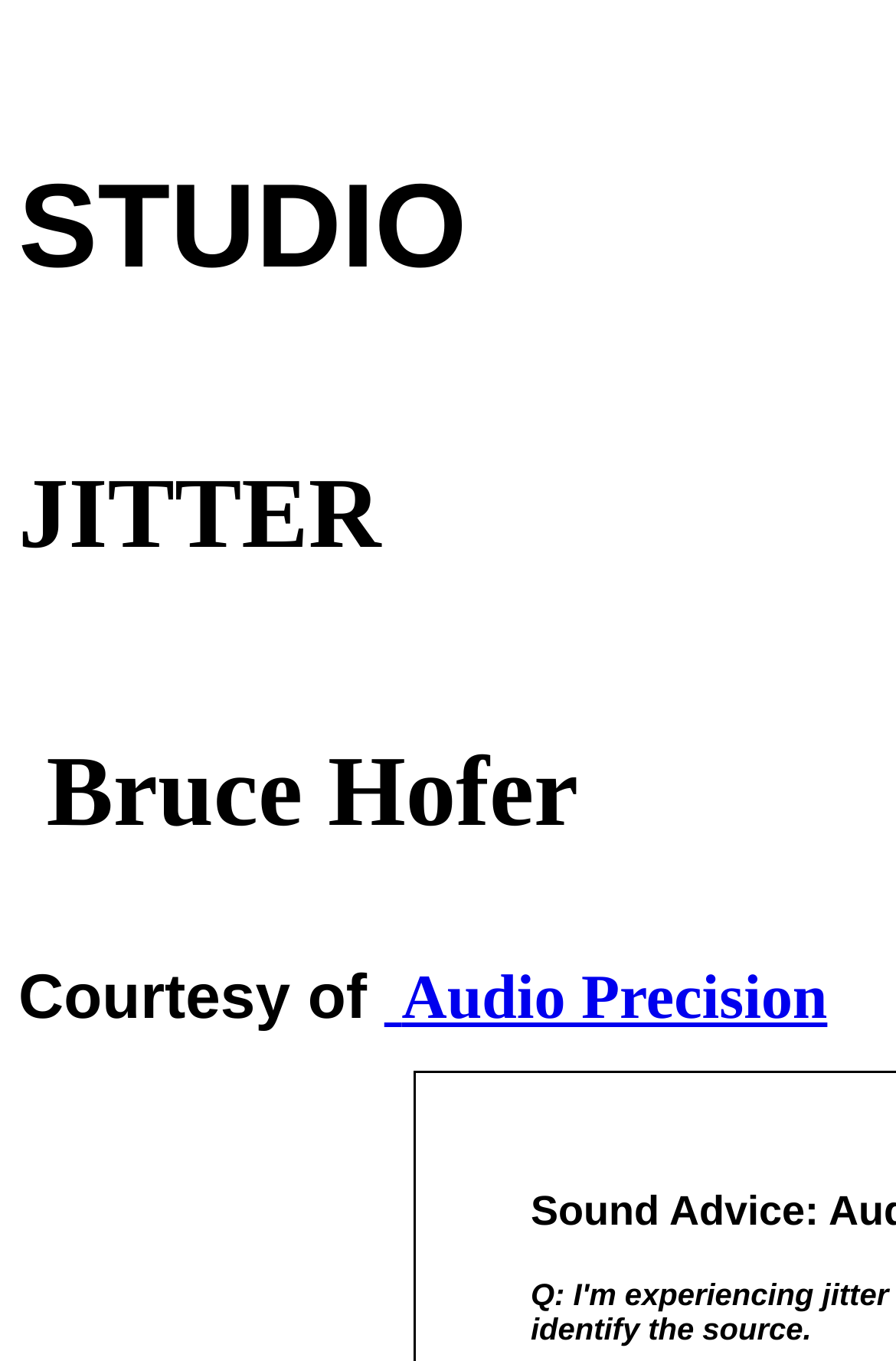Extract the text of the main heading from the webpage.

Sound Advice: Audio Test Q&A